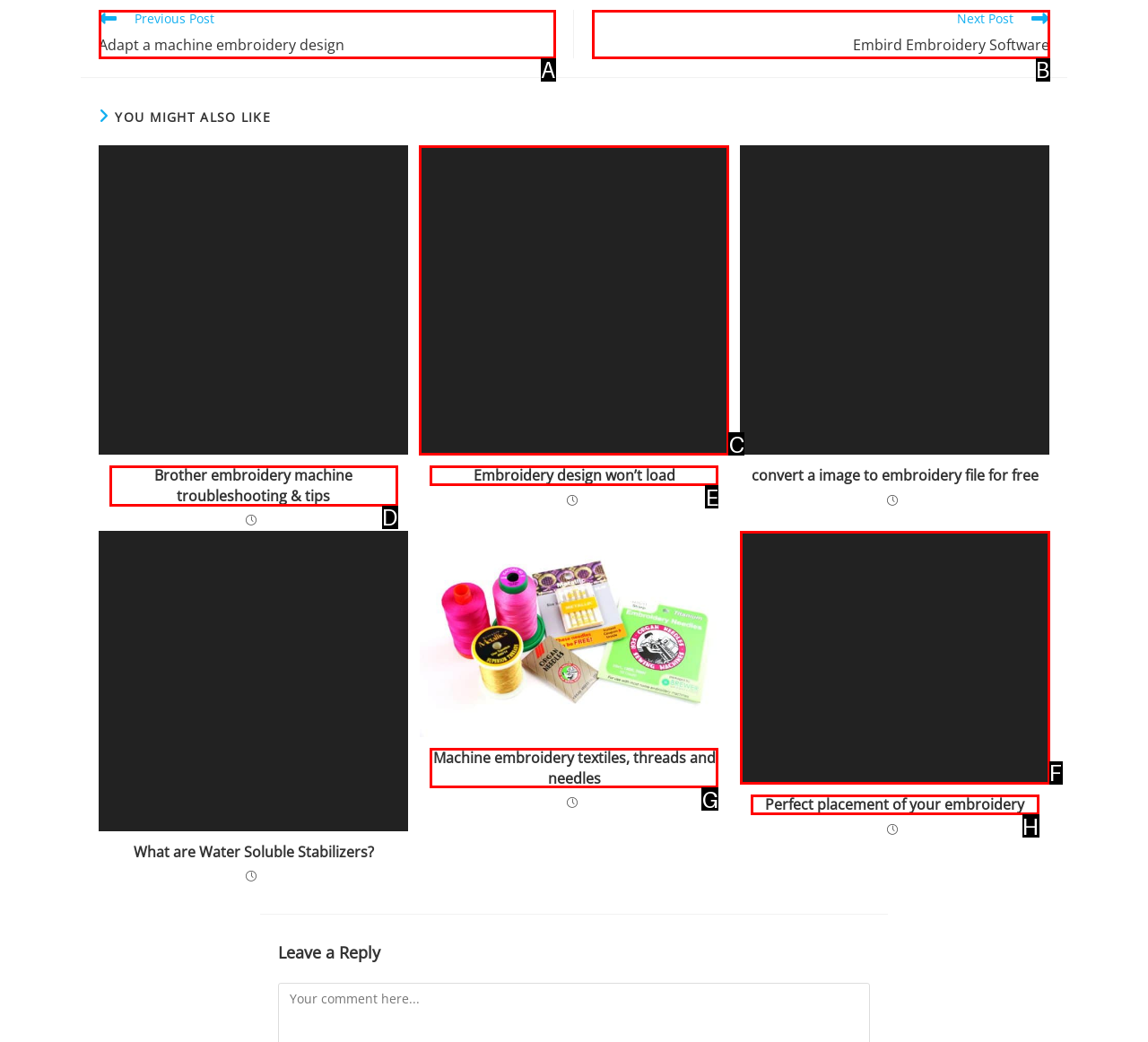Tell me which one HTML element I should click to complete the following instruction: Partilhe this seminar
Answer with the option's letter from the given choices directly.

None